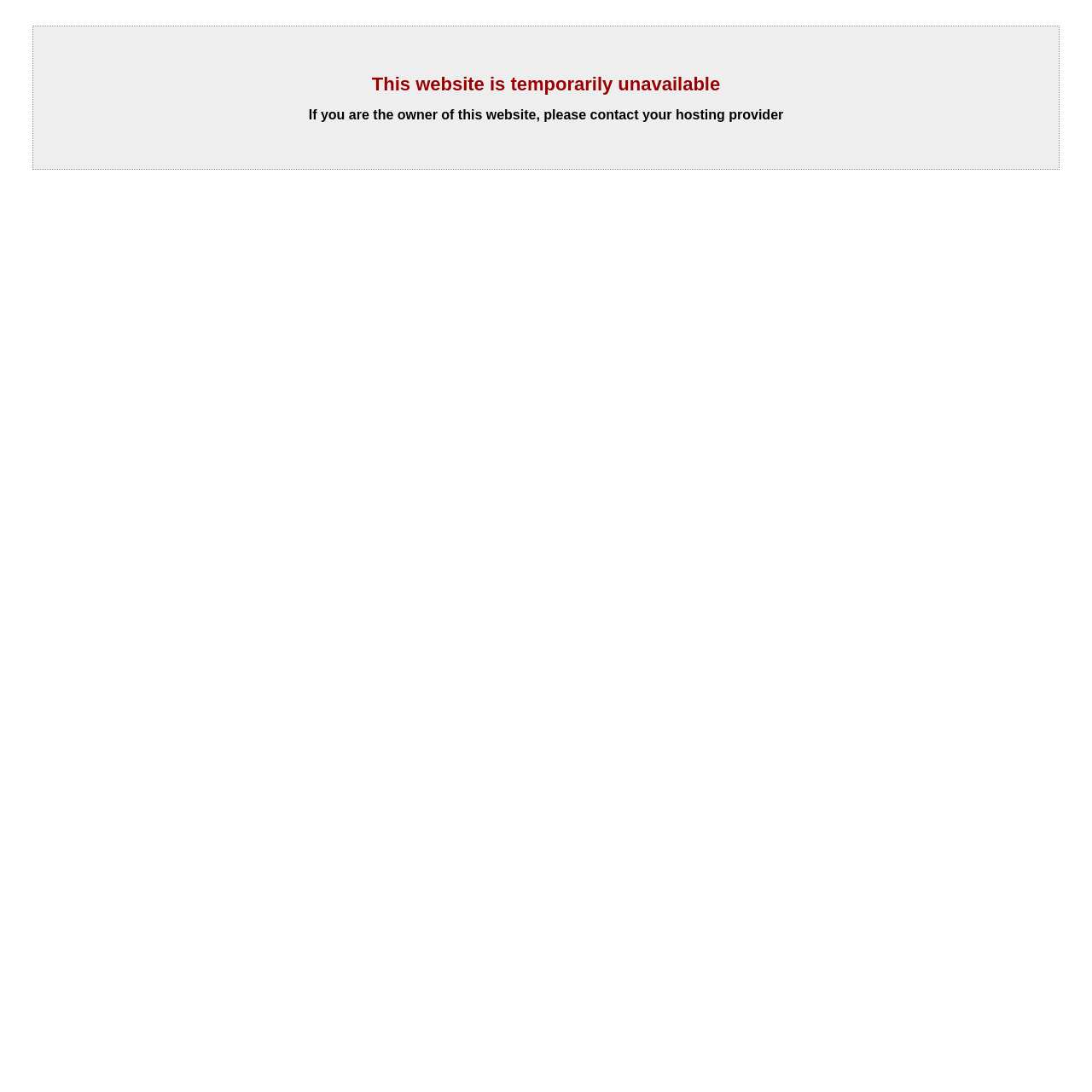What is the headline of the webpage?

This website is temporarily unavailable